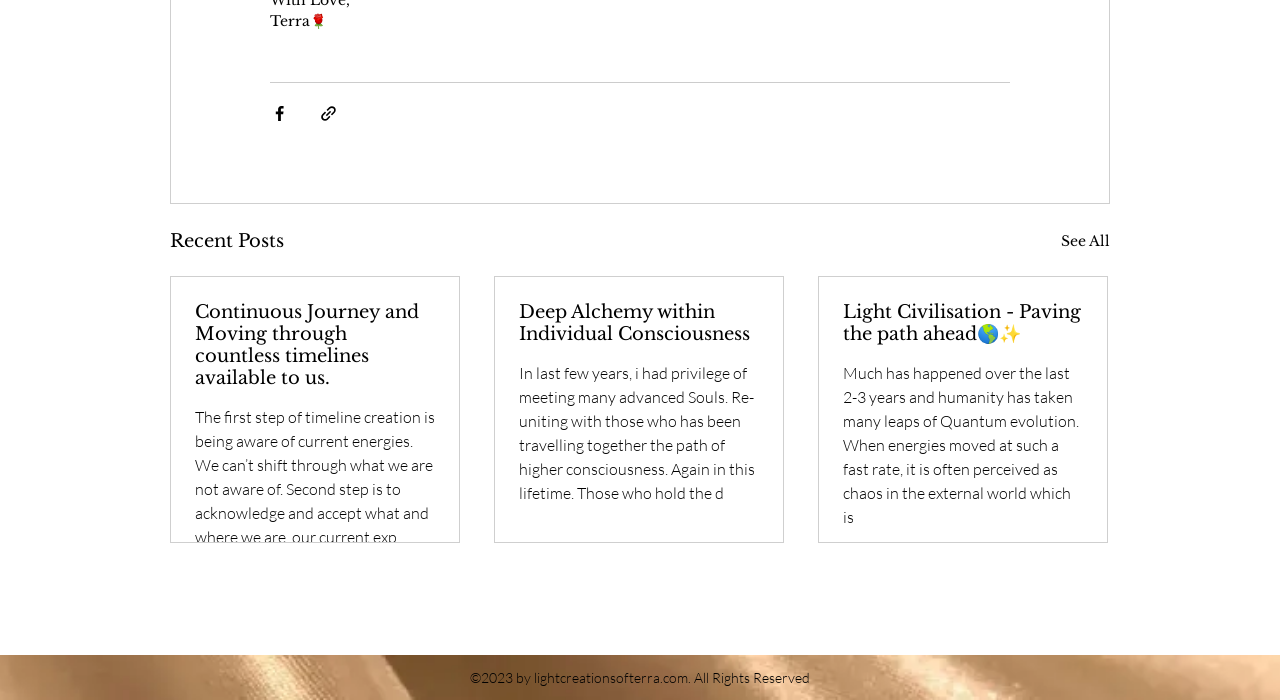How many social media sharing buttons are there?
Look at the image and answer with only one word or phrase.

2